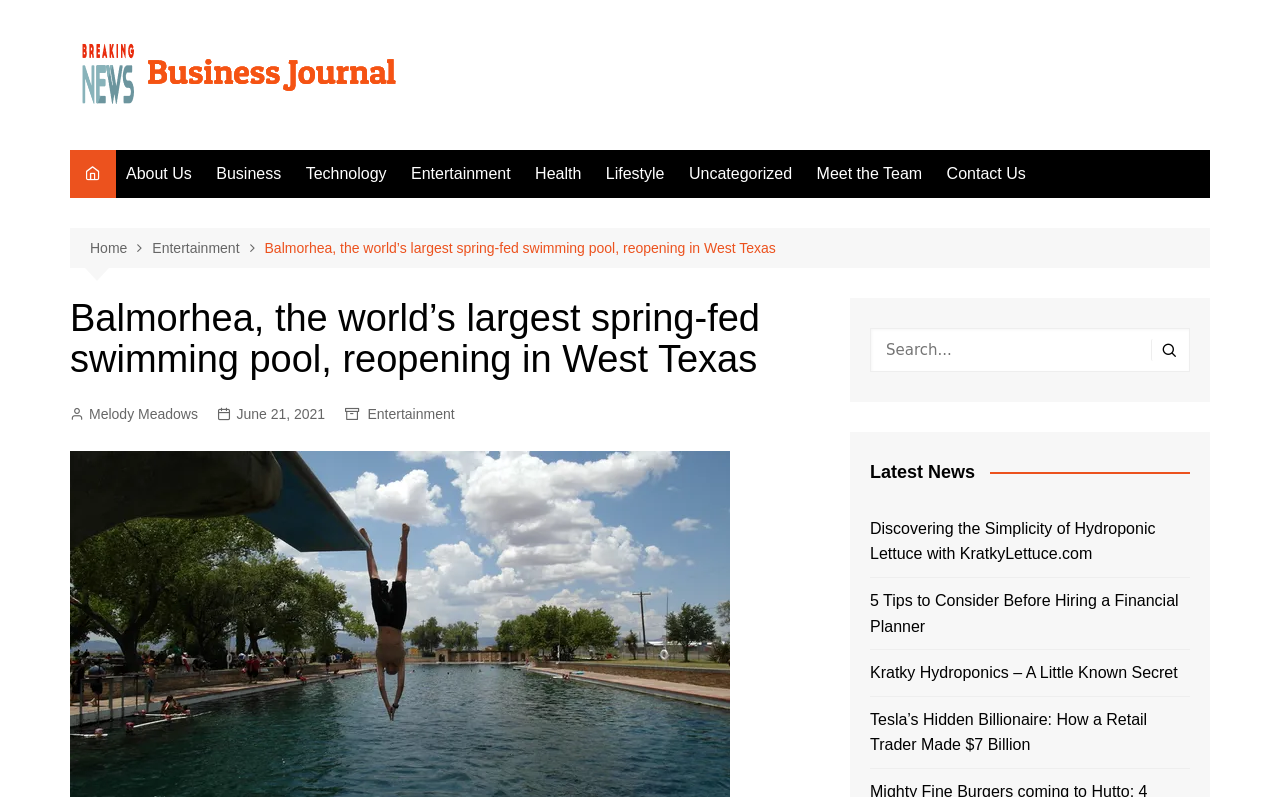Using the provided element description: "Melody Meadows", determine the bounding box coordinates of the corresponding UI element in the screenshot.

[0.055, 0.506, 0.155, 0.534]